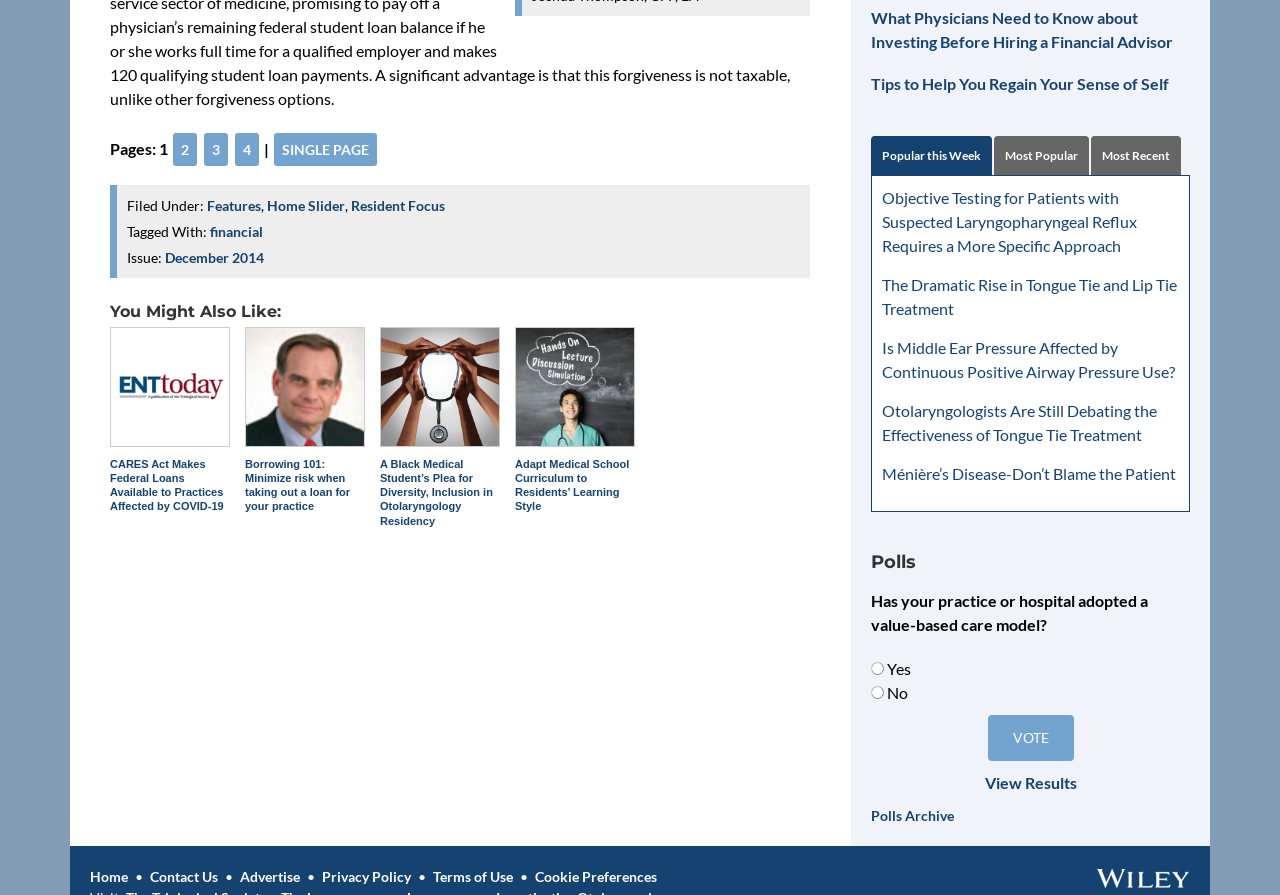Based on the element description 4, identify the bounding box of the UI element in the given webpage screenshot. The coordinates should be in the format (top-left x, top-left y, bottom-right x, bottom-right y) and must be between 0 and 1.

[0.184, 0.149, 0.202, 0.186]